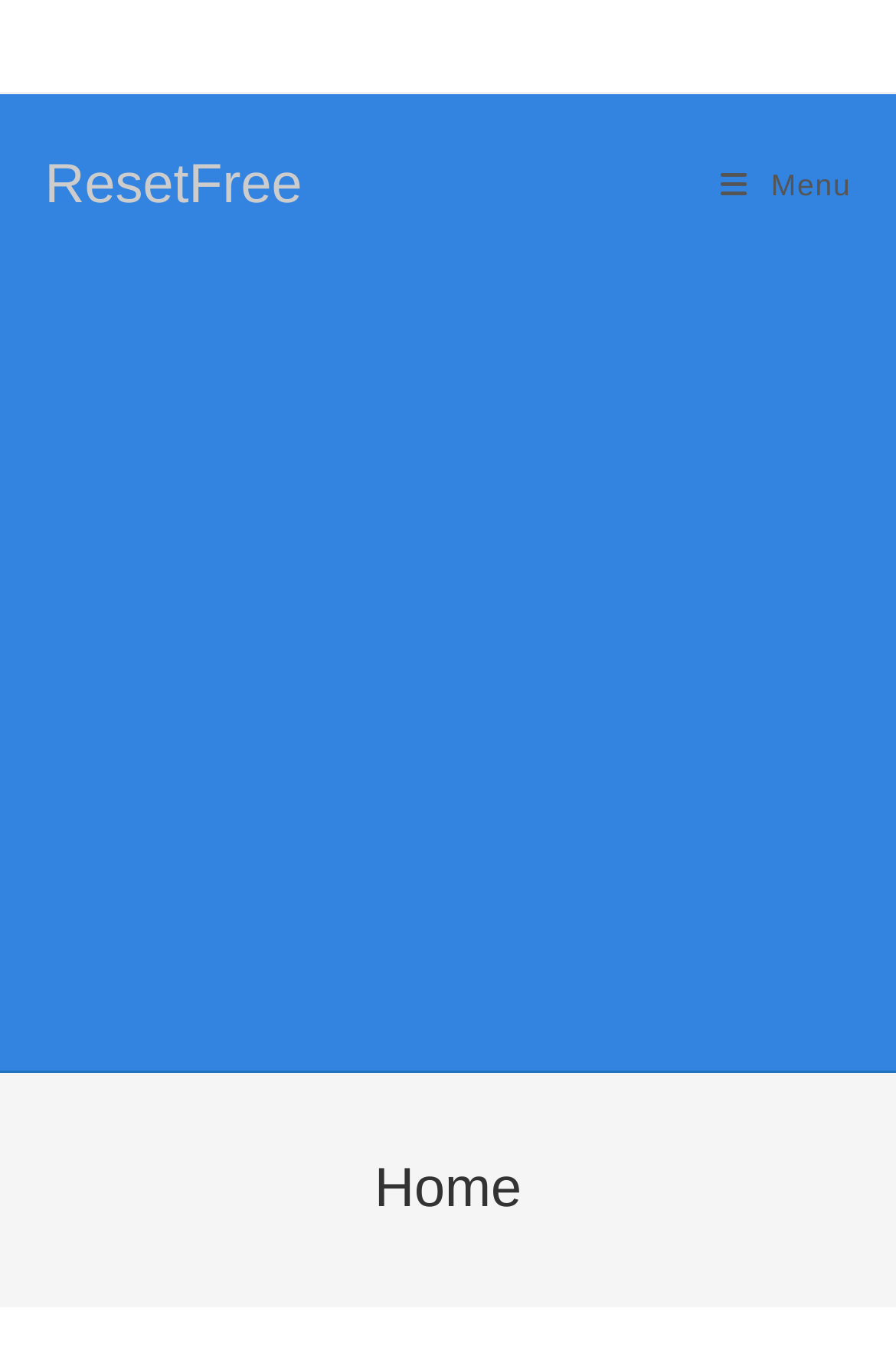Illustrate the webpage with a detailed description.

The webpage is about hard reset and factory reset for various devices, with a focus on password recovery and fixing mobile problems. 

At the top left, there is a layout table with a link to "ResetFree". On the top right, there is a link to "Mobile Menu". 

Below these top elements, the majority of the page is occupied by an advertisement iframe. 

At the very bottom of the page, there is a header section with a heading that says "Home".